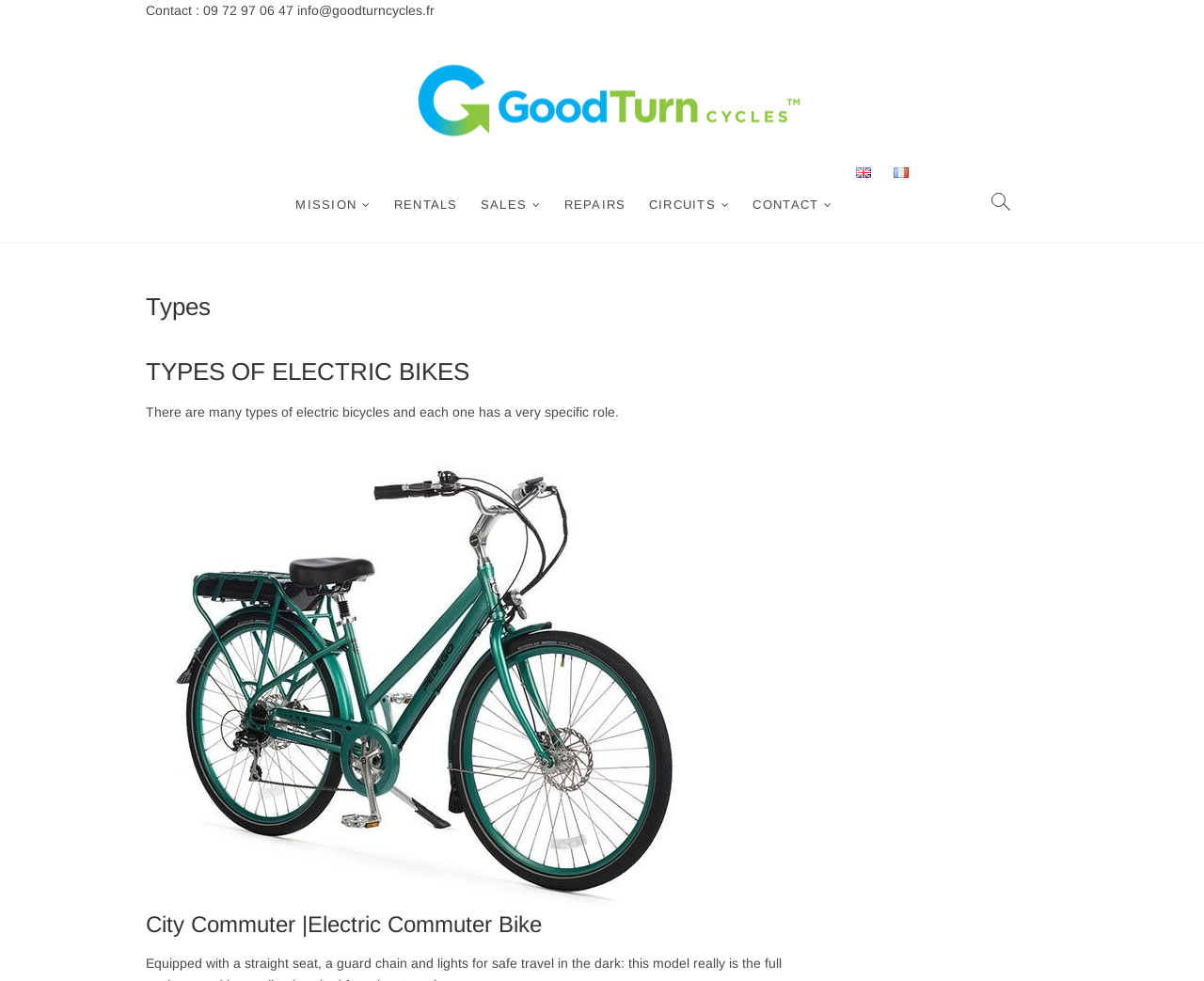Specify the bounding box coordinates of the element's region that should be clicked to achieve the following instruction: "Click the 'GOODTURN CYCLES' logo". The bounding box coordinates consist of four float numbers between 0 and 1, in the format [left, top, right, bottom].

[0.331, 0.044, 0.669, 0.059]